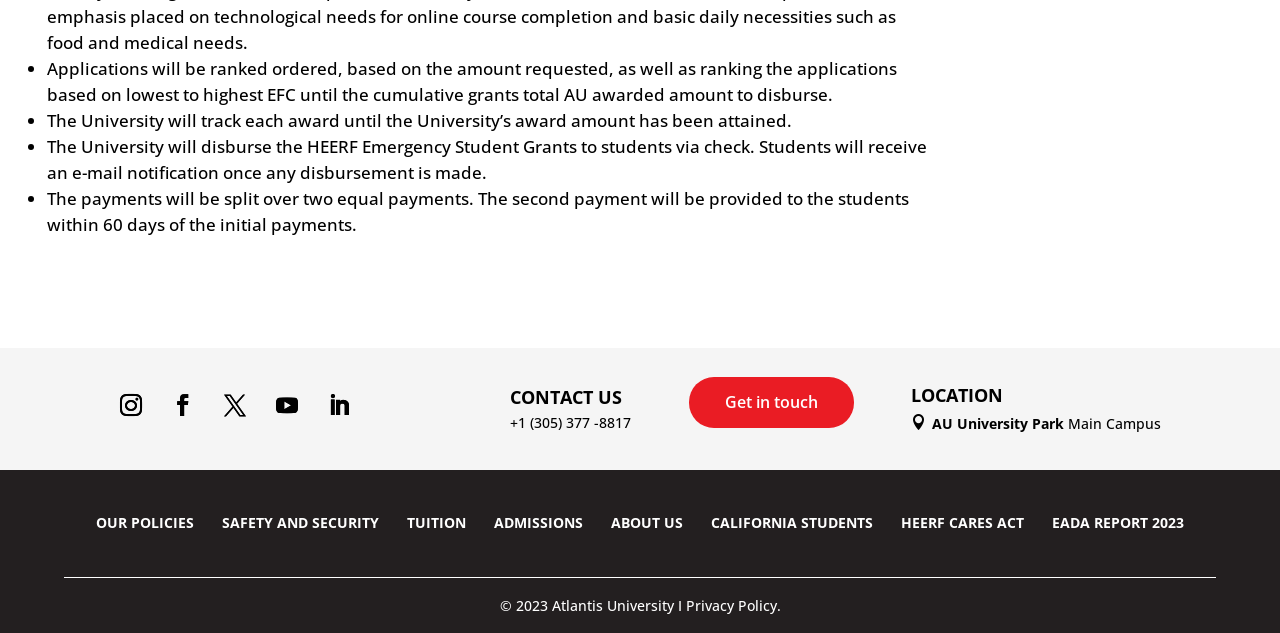How many payments will students receive?
Please give a detailed and elaborate explanation in response to the question.

According to the webpage, 'The payments will be split over two equal payments.' This indicates that students will receive two payments.